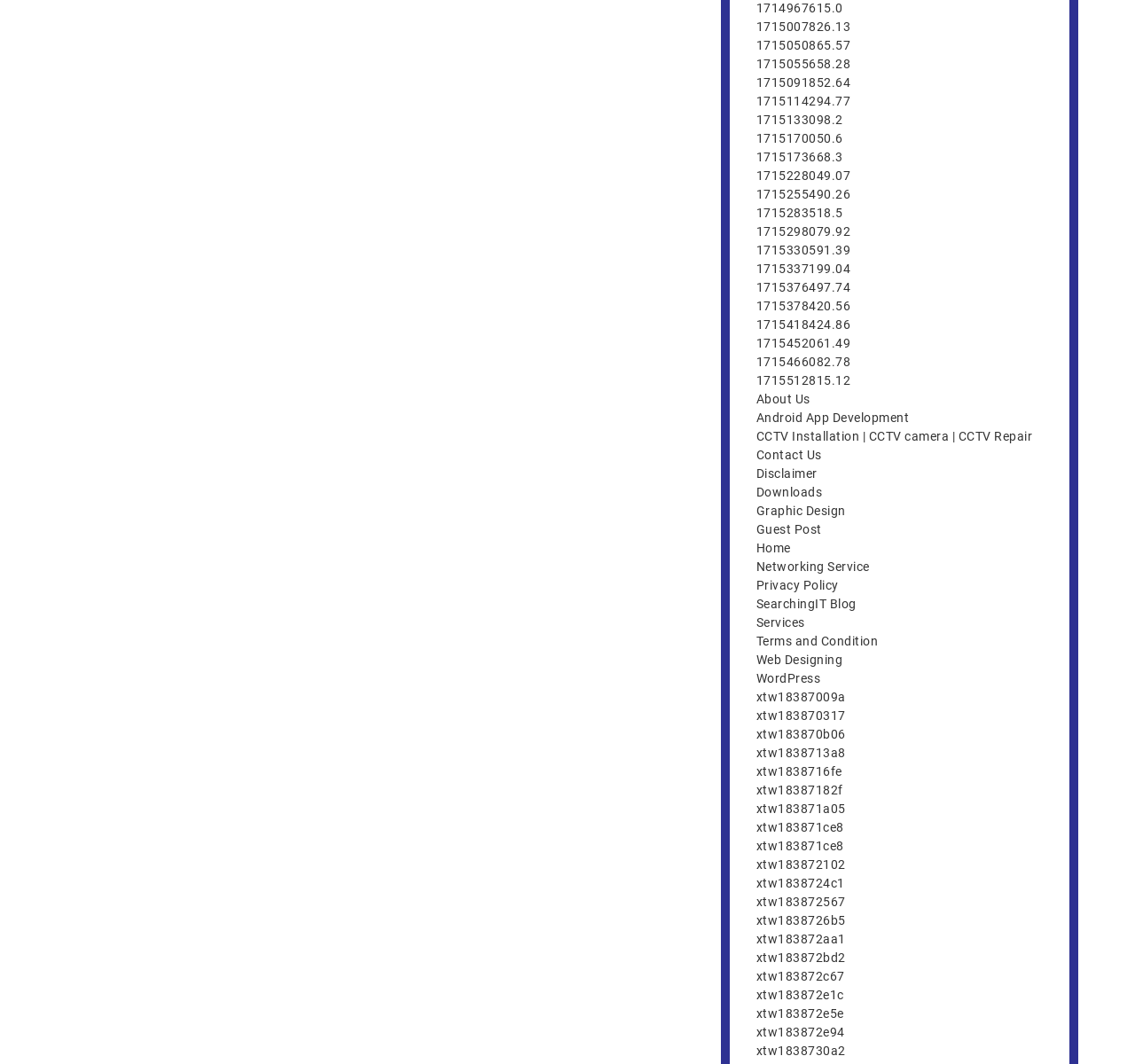Determine the bounding box coordinates for the clickable element required to fulfill the instruction: "Contact Us". Provide the coordinates as four float numbers between 0 and 1, i.e., [left, top, right, bottom].

[0.666, 0.421, 0.724, 0.434]